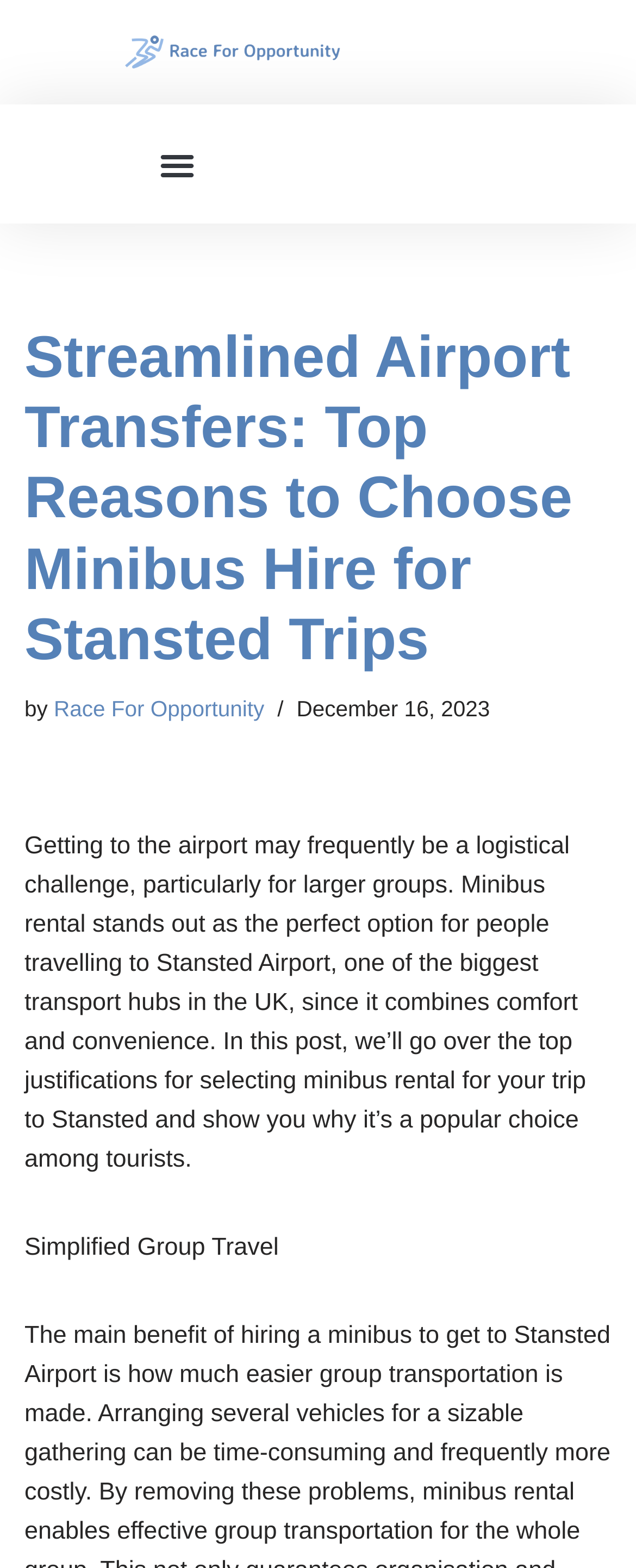Determine the bounding box for the described HTML element: "Skip to content". Ensure the coordinates are four float numbers between 0 and 1 in the format [left, top, right, bottom].

[0.0, 0.033, 0.077, 0.054]